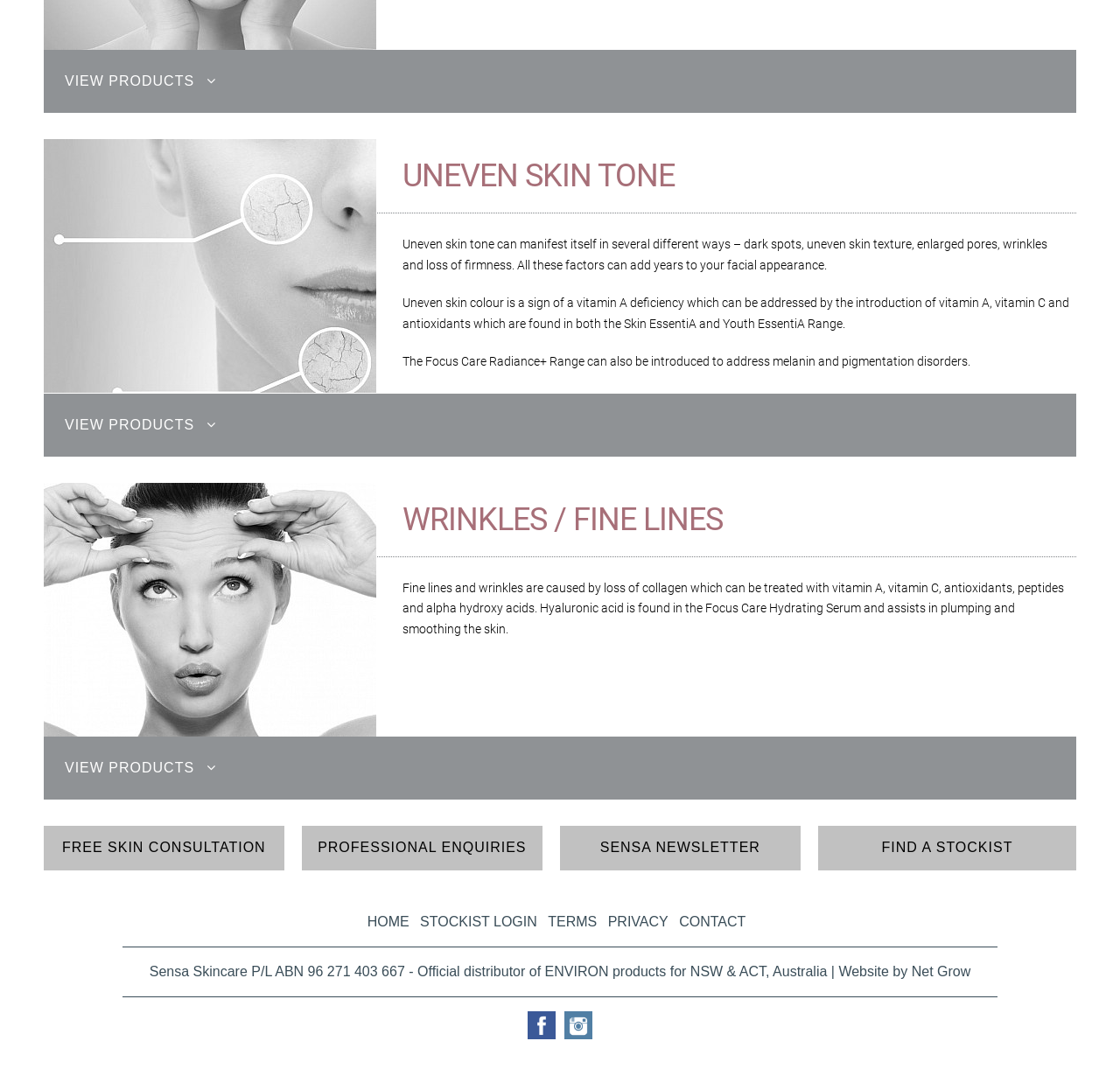Identify the bounding box of the HTML element described here: "Free skin consultation". Provide the coordinates as four float numbers between 0 and 1: [left, top, right, bottom].

[0.039, 0.762, 0.254, 0.804]